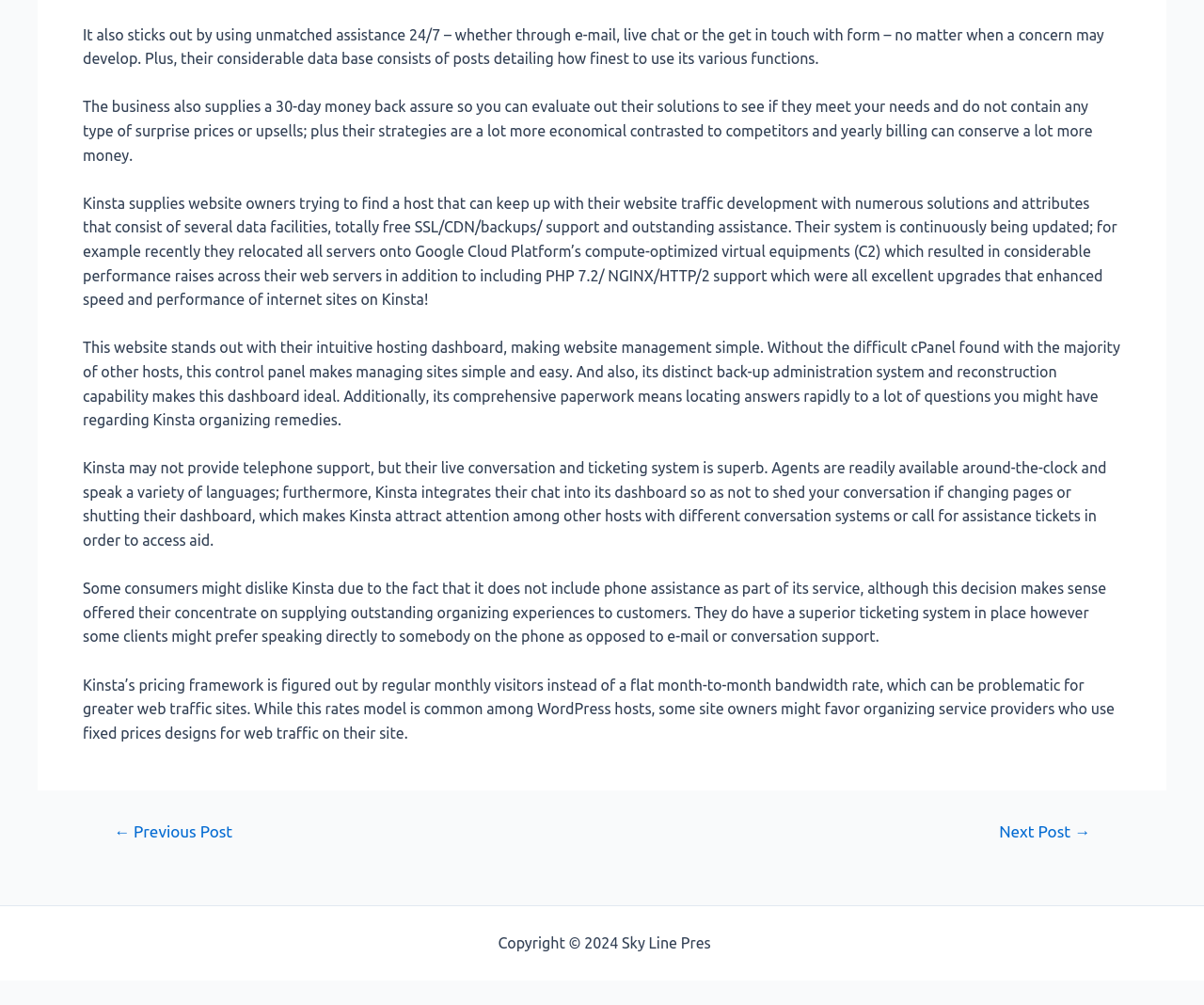Using the given element description, provide the bounding box coordinates (top-left x, top-left y, bottom-right x, bottom-right y) for the corresponding UI element in the screenshot: Sitemap

[0.593, 0.93, 0.64, 0.946]